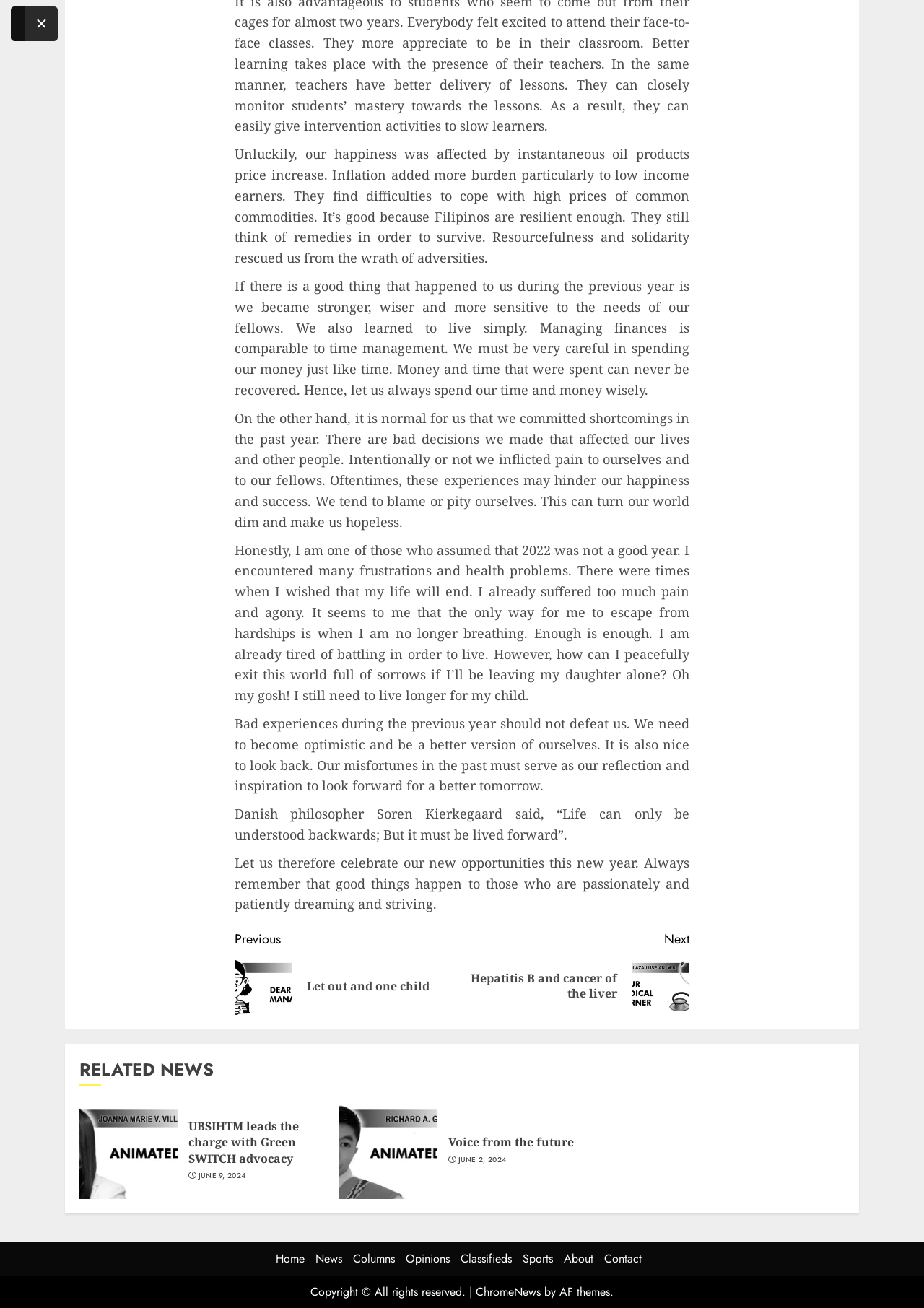Provide the bounding box coordinates of the area you need to click to execute the following instruction: "Close the snackbar".

[0.027, 0.005, 0.062, 0.031]